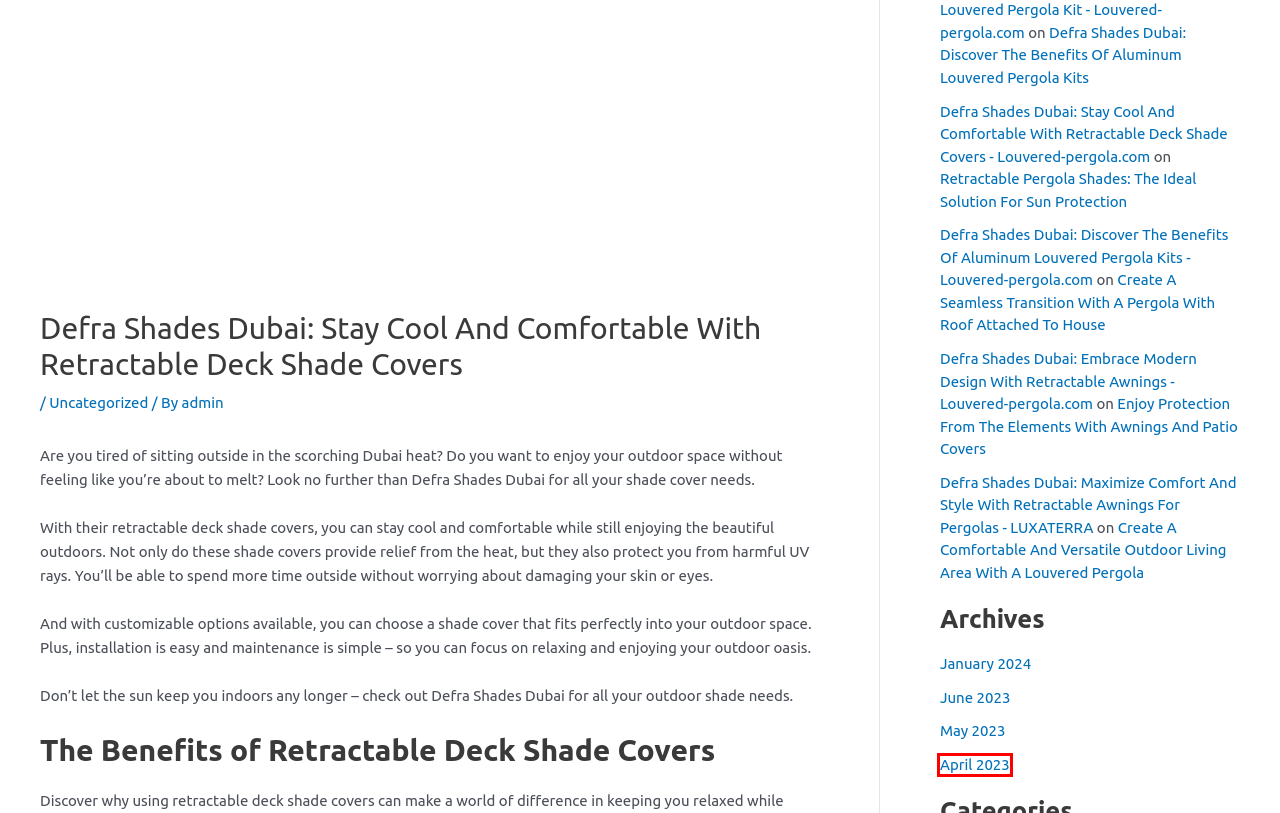You are provided with a screenshot of a webpage highlighting a UI element with a red bounding box. Choose the most suitable webpage description that matches the new page after clicking the element in the bounding box. Here are the candidates:
A. May 2023 - Louvered-pergola.com
B. Create A Seamless Transition With A Pergola With Roof Attached To House - Louvered-pergola.com
C. Uncategorized Archives - Louvered-pergola.com
D. Defra Shades Dubai: Discover The Benefits Of Aluminum Louvered Pergola Kits - Louvered-pergola.com
E. admin, Author at Louvered-pergola.com
F. Enjoy Protection From The Elements With Awnings And Patio Covers - Louvered-pergola.com
G. Defra Shades Dubai: Maximize Comfort And Style With Retractable Awnings For Pergolas - LUXATERRA
H. April 2023 - Louvered-pergola.com

H